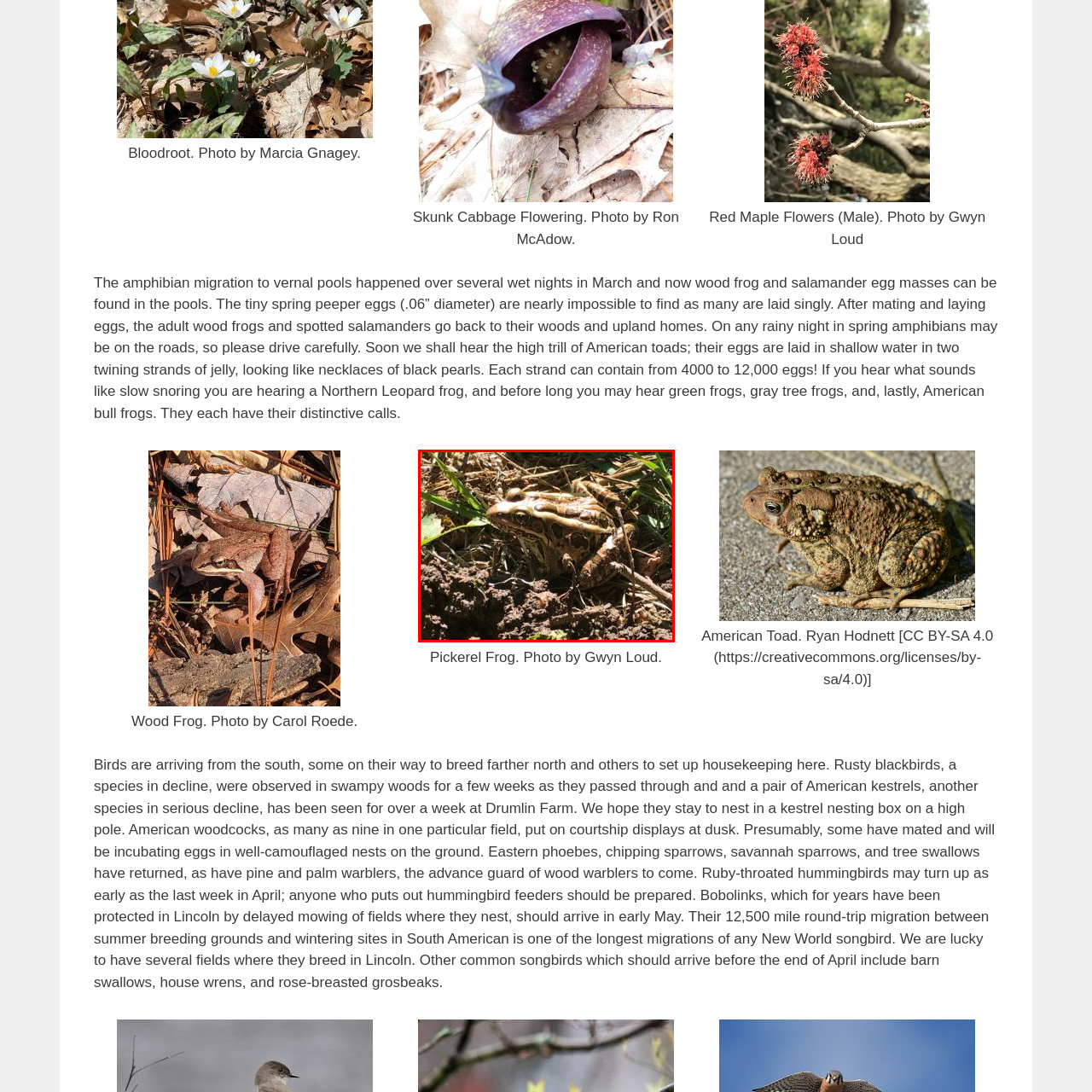What role do Pickerel Frogs play in the ecosystem?
Carefully examine the image within the red bounding box and provide a comprehensive answer based on what you observe.

The caption states that Pickerel Frogs are known for their role in the ecosystem as both predator and prey, indicating that they occupy a position in the food chain where they consume other organisms and are also consumed by others.